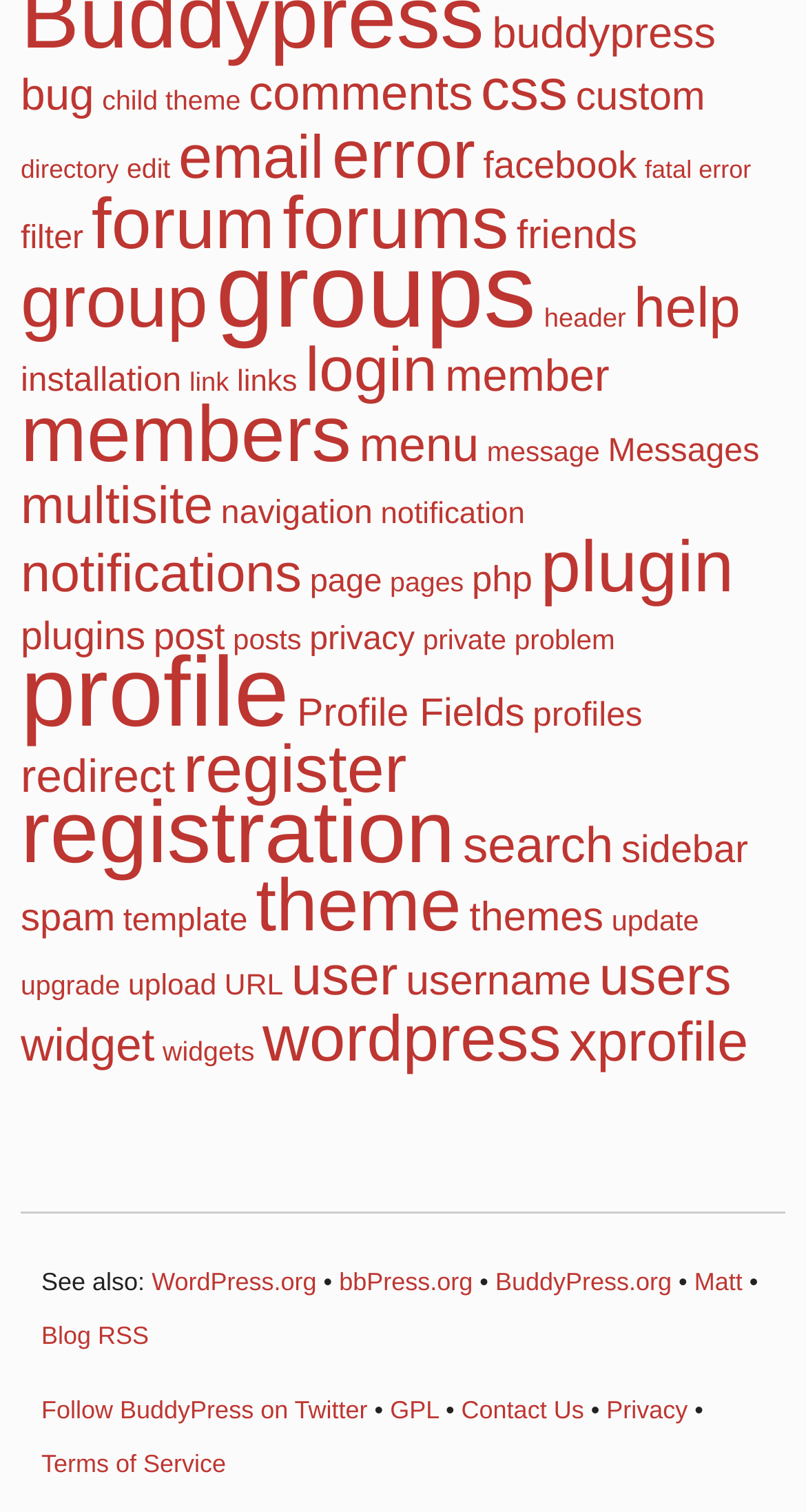Respond to the question below with a single word or phrase: How many items are in the 'groups' category?

1,475